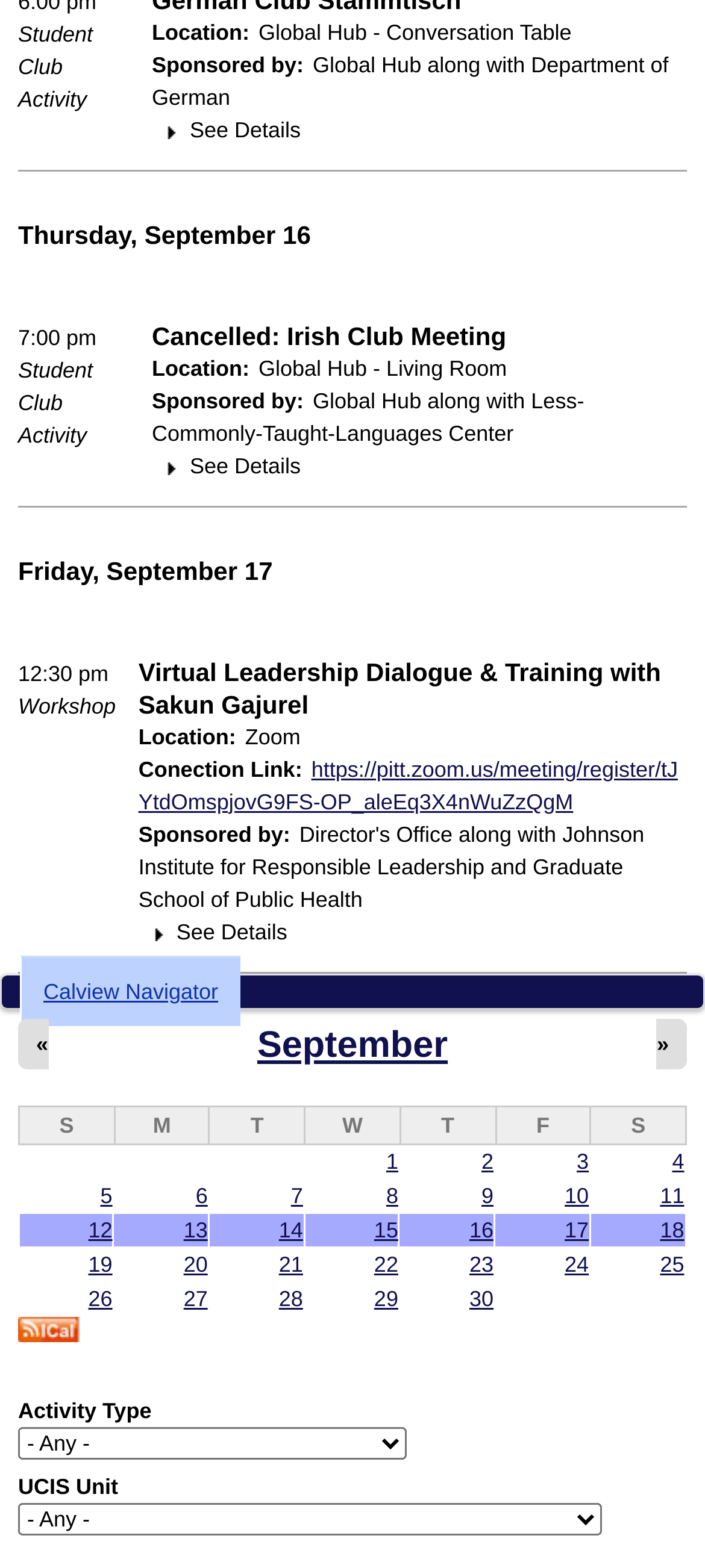What is the event on Thursday, September 16?
Based on the visual, give a brief answer using one word or a short phrase.

Student Club Activity